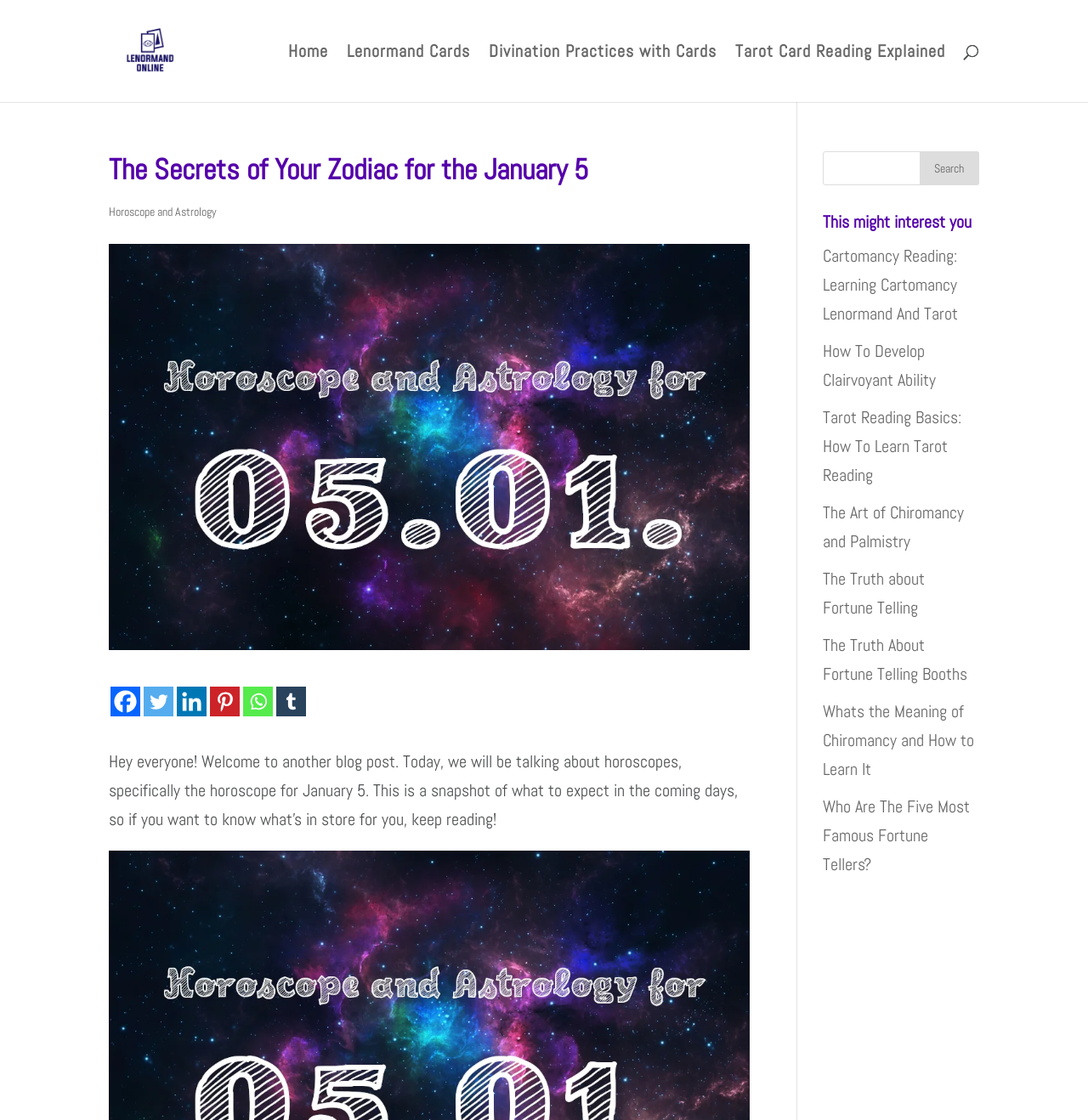Determine the main heading text of the webpage.

The Secrets of Your Zodiac for the January 5